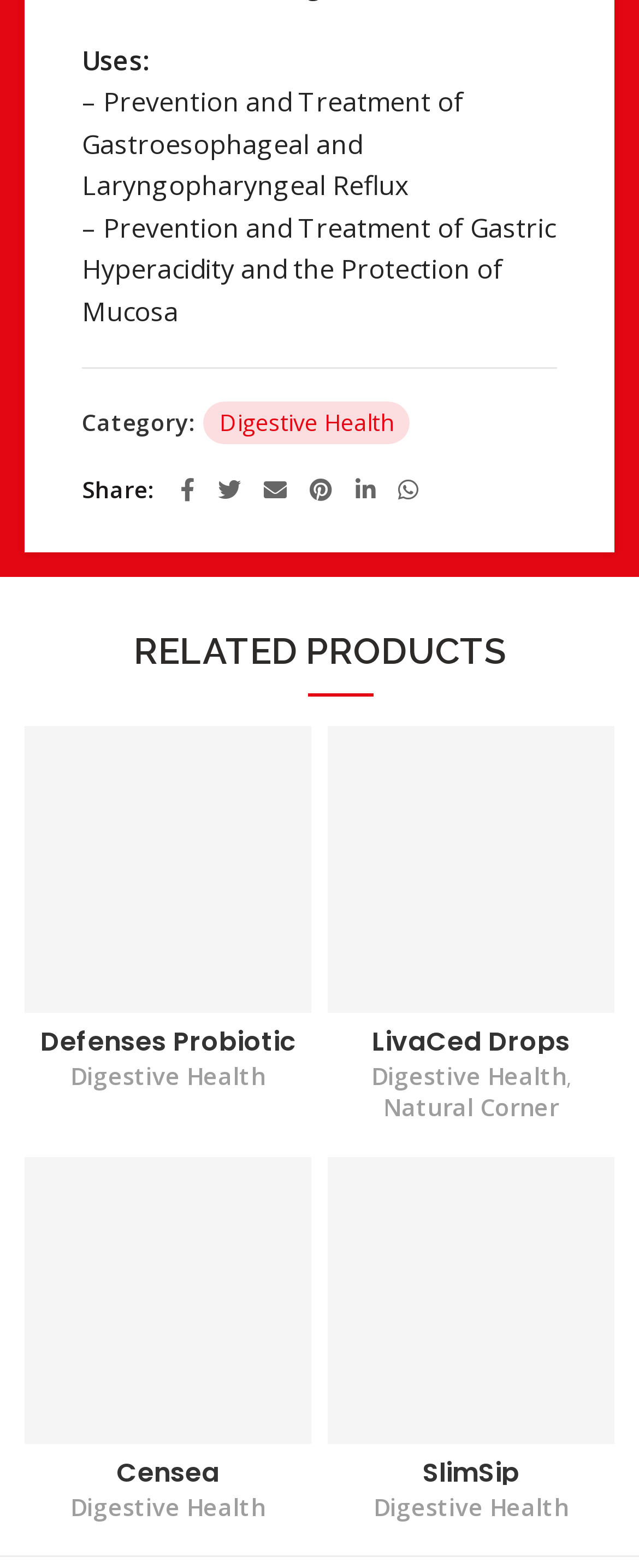Show the bounding box coordinates for the element that needs to be clicked to execute the following instruction: "Click on Facebook". Provide the coordinates in the form of four float numbers between 0 and 1, i.e., [left, top, right, bottom].

[0.264, 0.299, 0.323, 0.327]